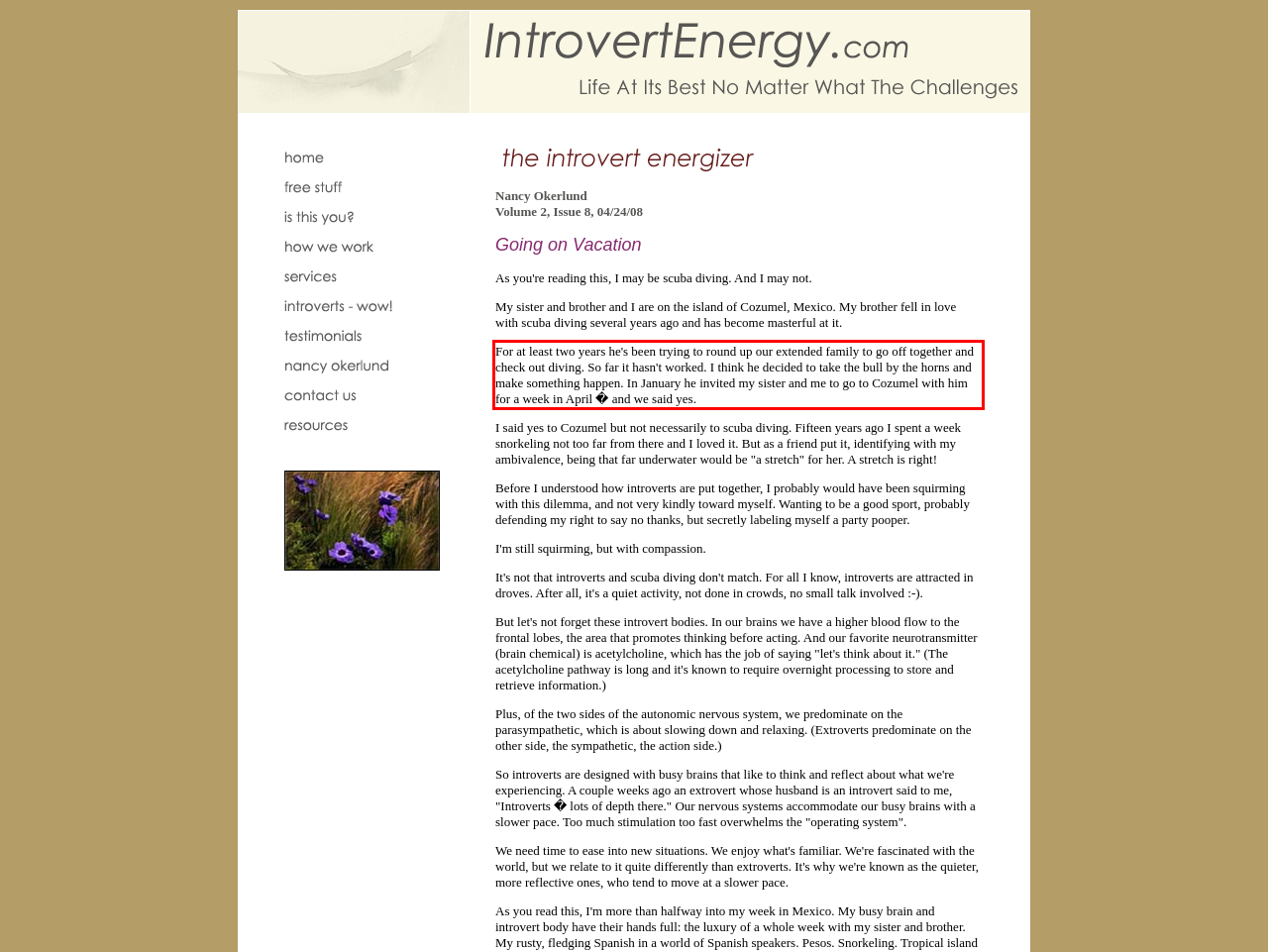Look at the webpage screenshot and recognize the text inside the red bounding box.

For at least two years he's been trying to round up our extended family to go off together and check out diving. So far it hasn't worked. I think he decided to take the bull by the horns and make something happen. In January he invited my sister and me to go to Cozumel with him for a week in April � and we said yes.